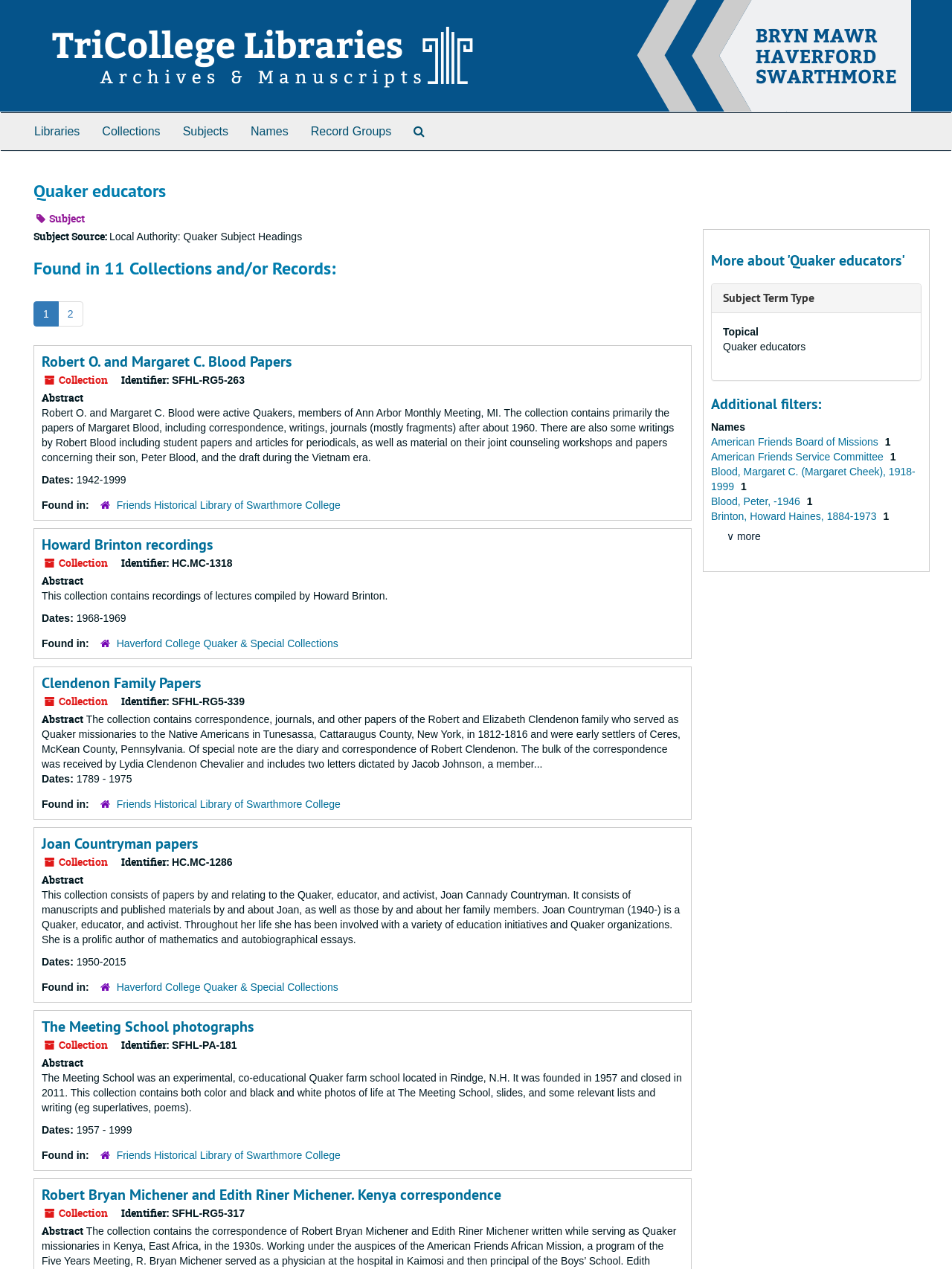Please study the image and answer the question comprehensively:
What is the identifier of the Robert O. and Margaret C. Blood Papers?

The identifier of the Robert O. and Margaret C. Blood Papers is SFHL-RG5-263, which is listed under the 'Identifier:' section of the collection description.